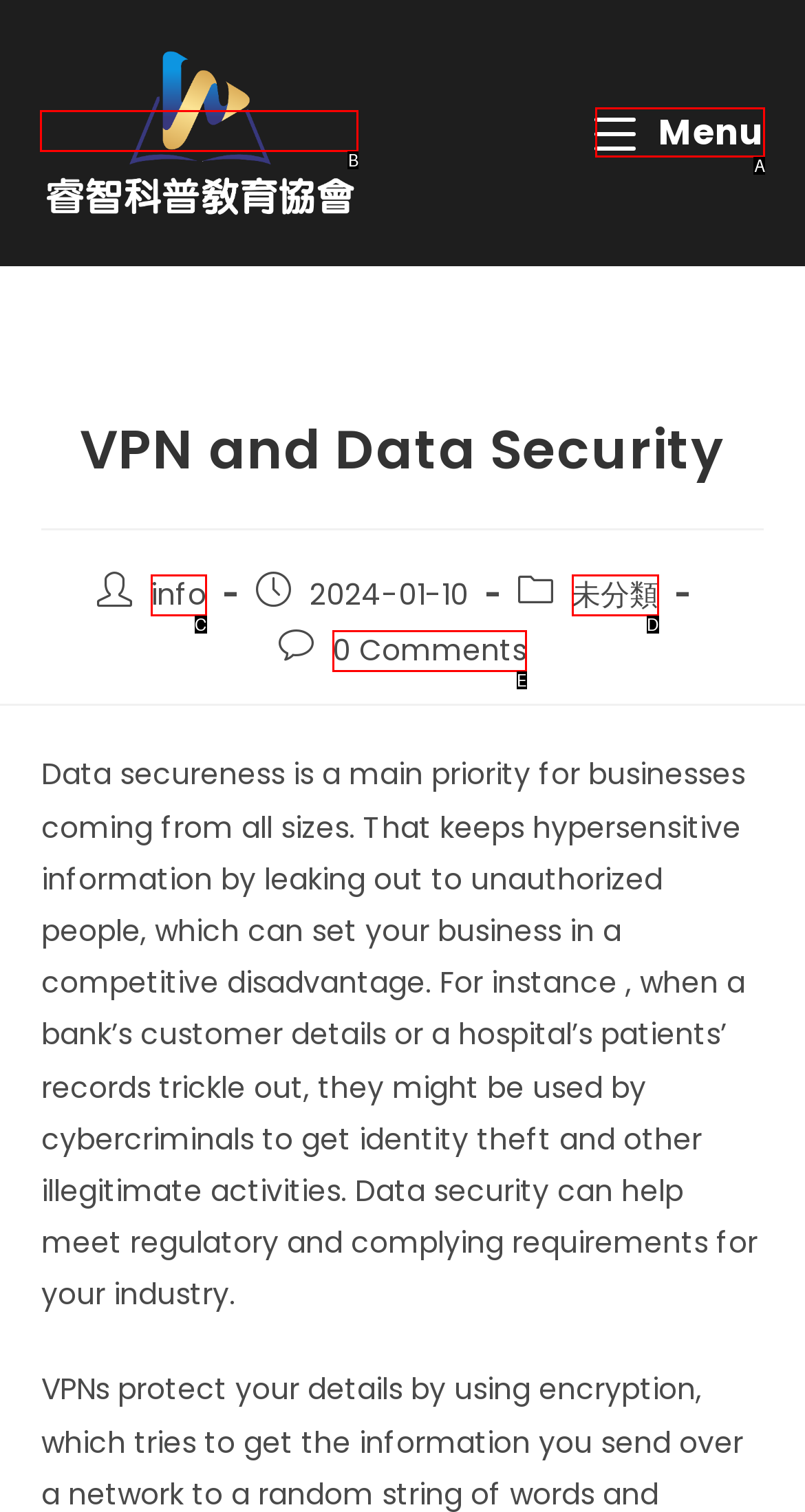Find the HTML element that matches the description: Menu Close
Respond with the corresponding letter from the choices provided.

A